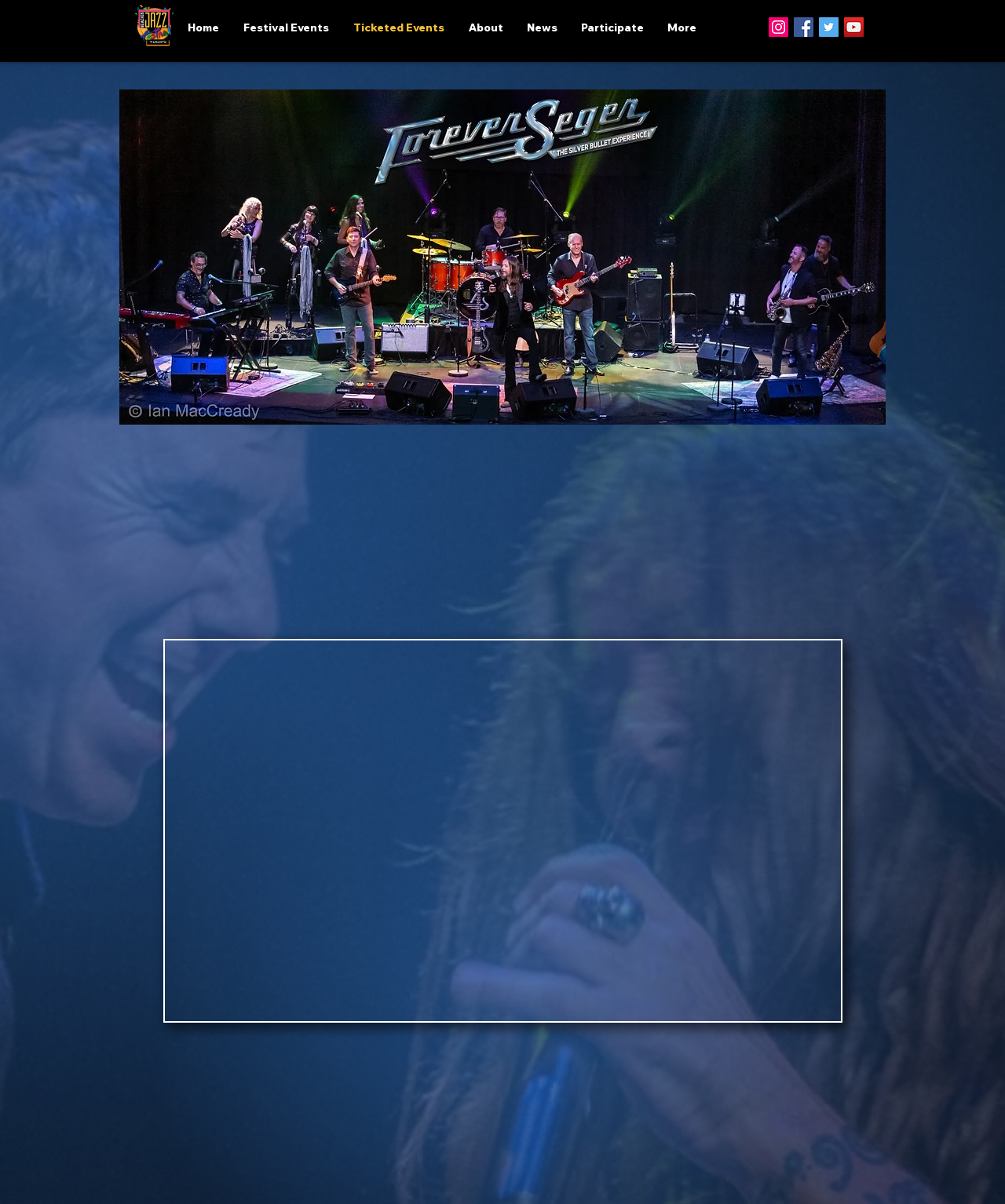Answer the question briefly using a single word or phrase: 
What is the name of the tribute act?

Forever Seger